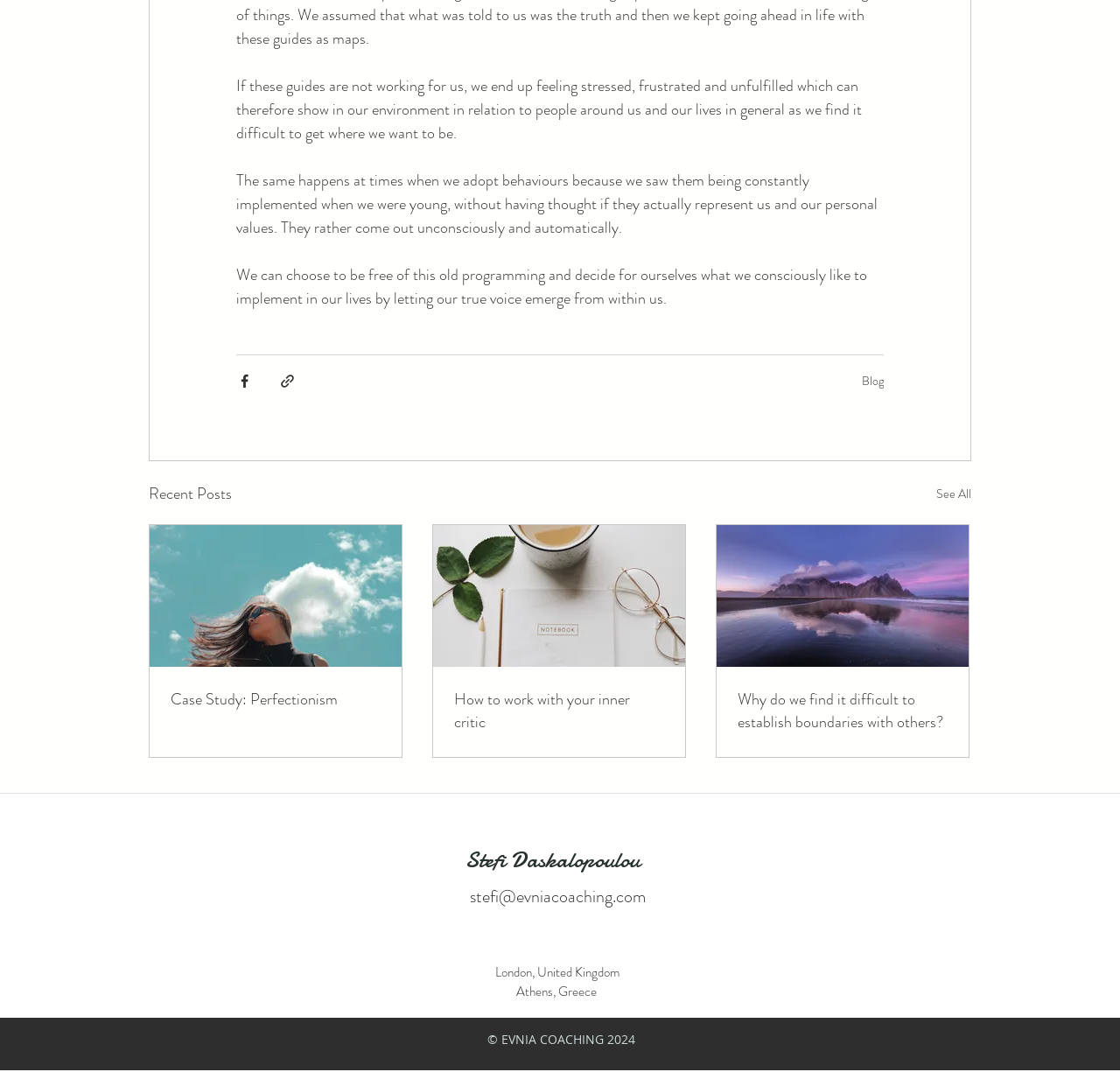Find the bounding box coordinates of the element to click in order to complete this instruction: "Read the blog". The bounding box coordinates must be four float numbers between 0 and 1, denoted as [left, top, right, bottom].

[0.77, 0.343, 0.789, 0.359]